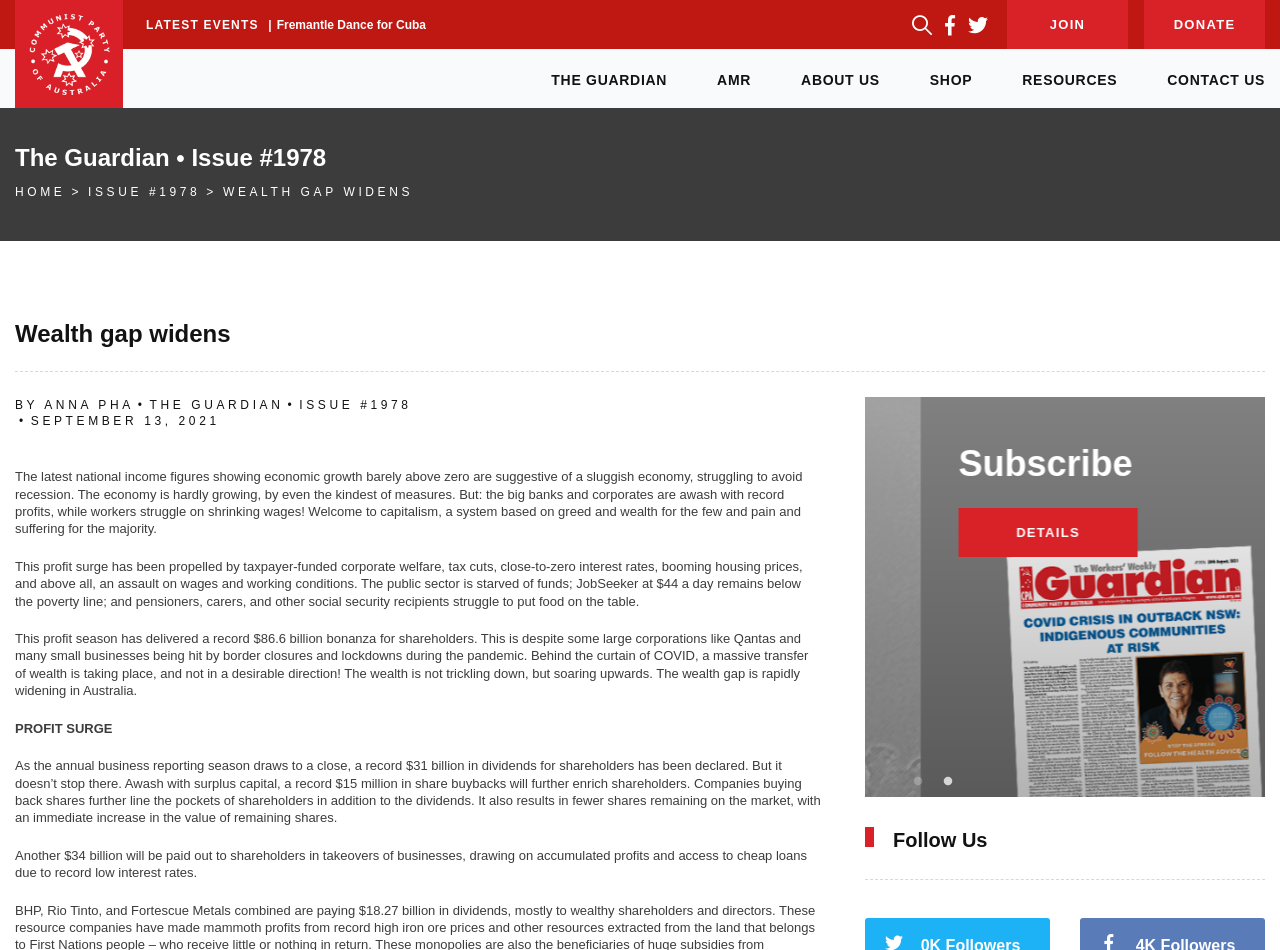What is the name of the publication?
Please answer the question as detailed as possible based on the image.

I determined the answer by looking at the links at the top of the webpage, where I found a link with the text 'THE GUARDIAN'. This suggests that the publication is called The Guardian.